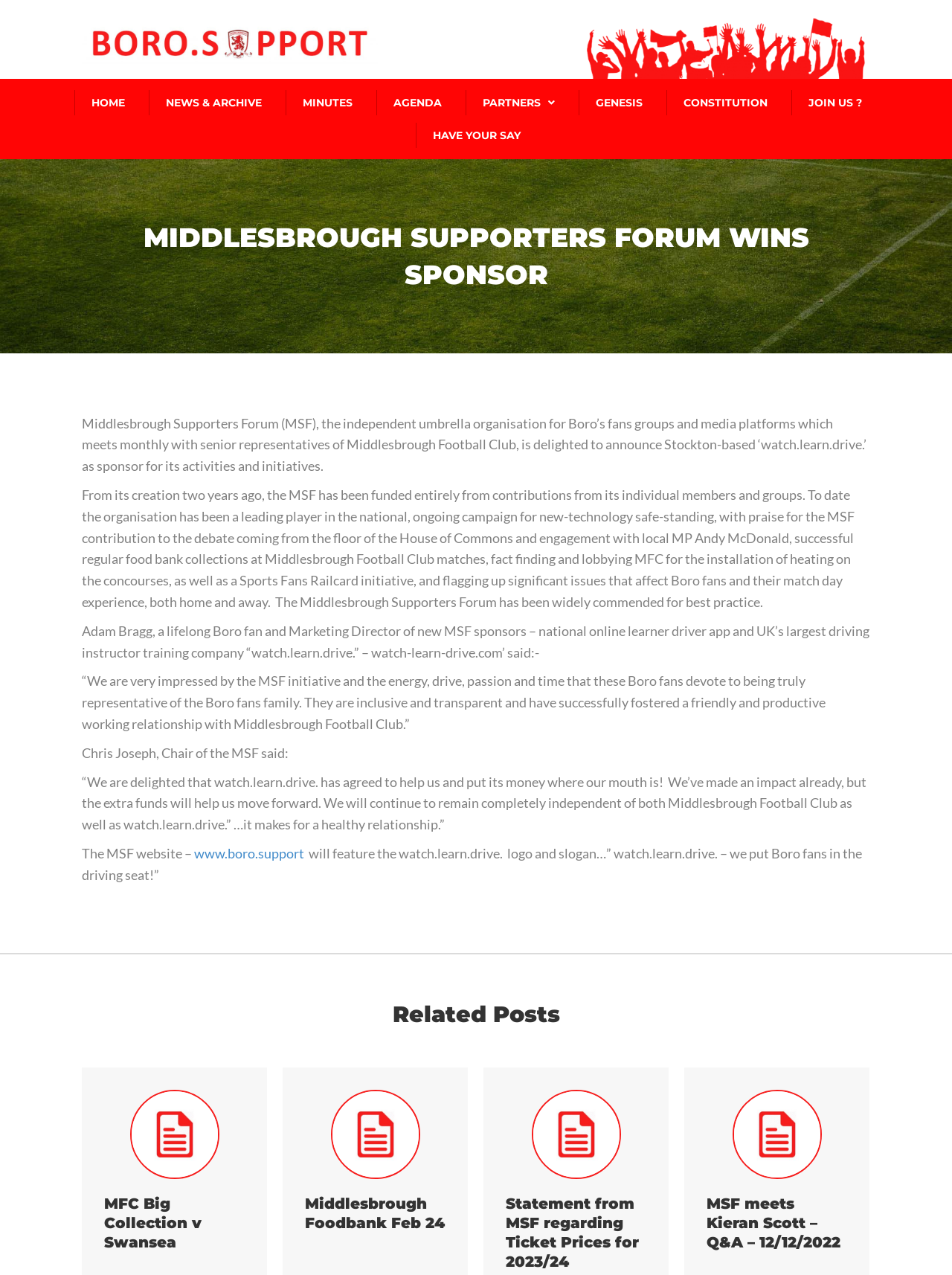What is the headline of the webpage?

MIDDLESBROUGH SUPPORTERS FORUM WINS SPONSOR